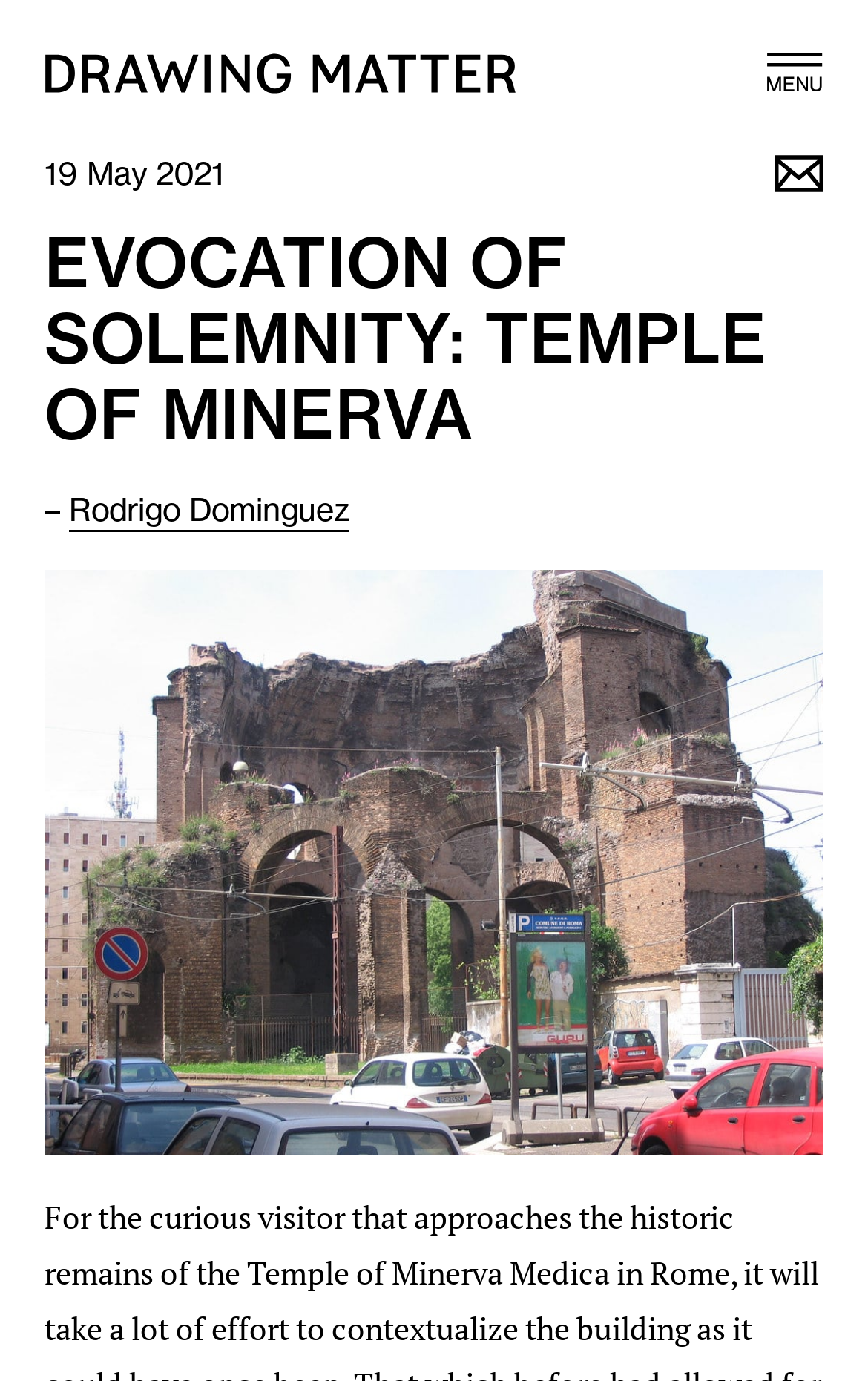Determine the bounding box coordinates for the UI element described. Format the coordinates as (top-left x, top-left y, bottom-right x, bottom-right y) and ensure all values are between 0 and 1. Element description: Architecture Summer School 2024

[0.051, 0.239, 0.948, 0.274]